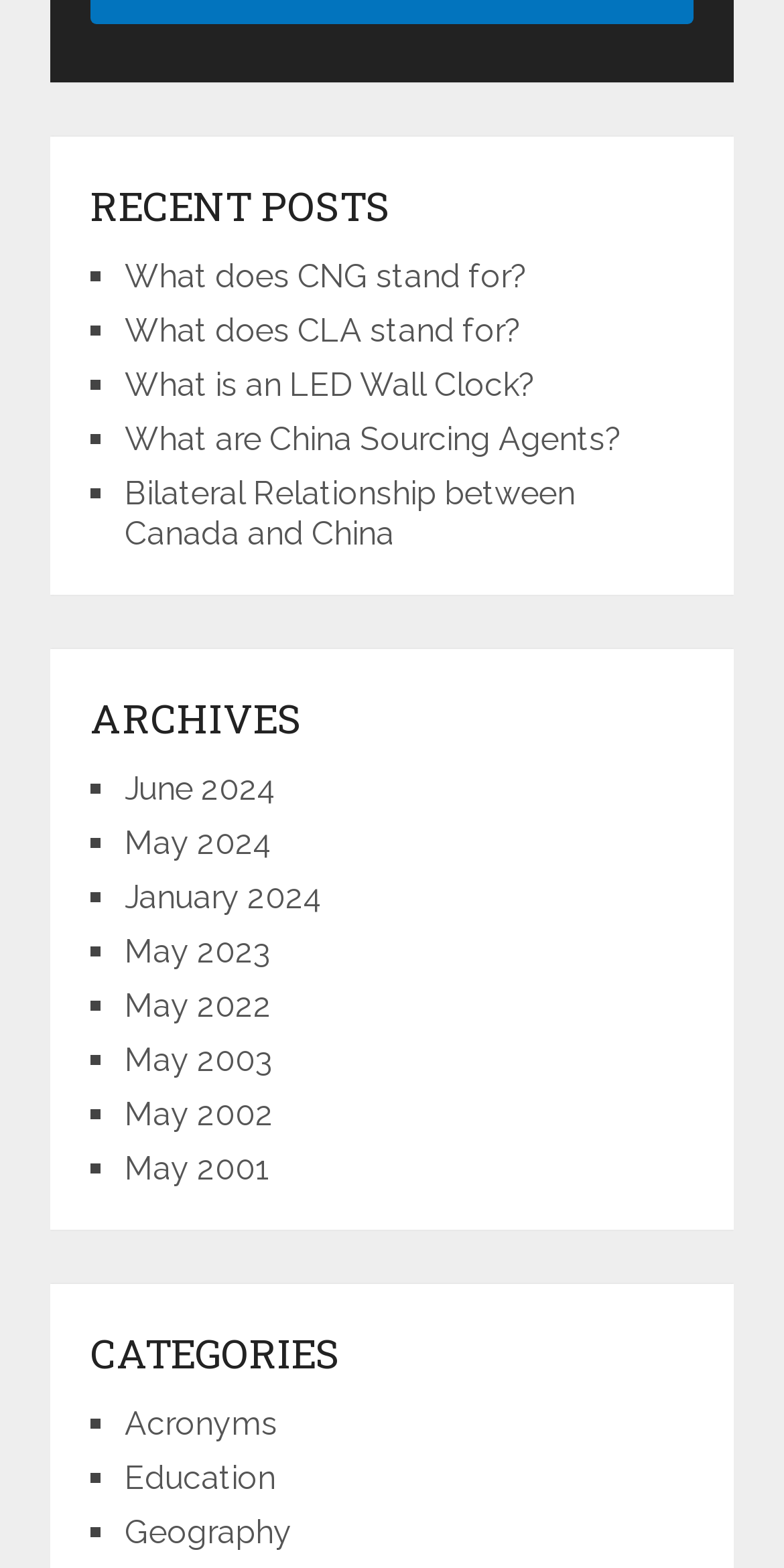Specify the bounding box coordinates of the area to click in order to follow the given instruction: "View posts from May 2024."

[0.159, 0.525, 0.349, 0.549]